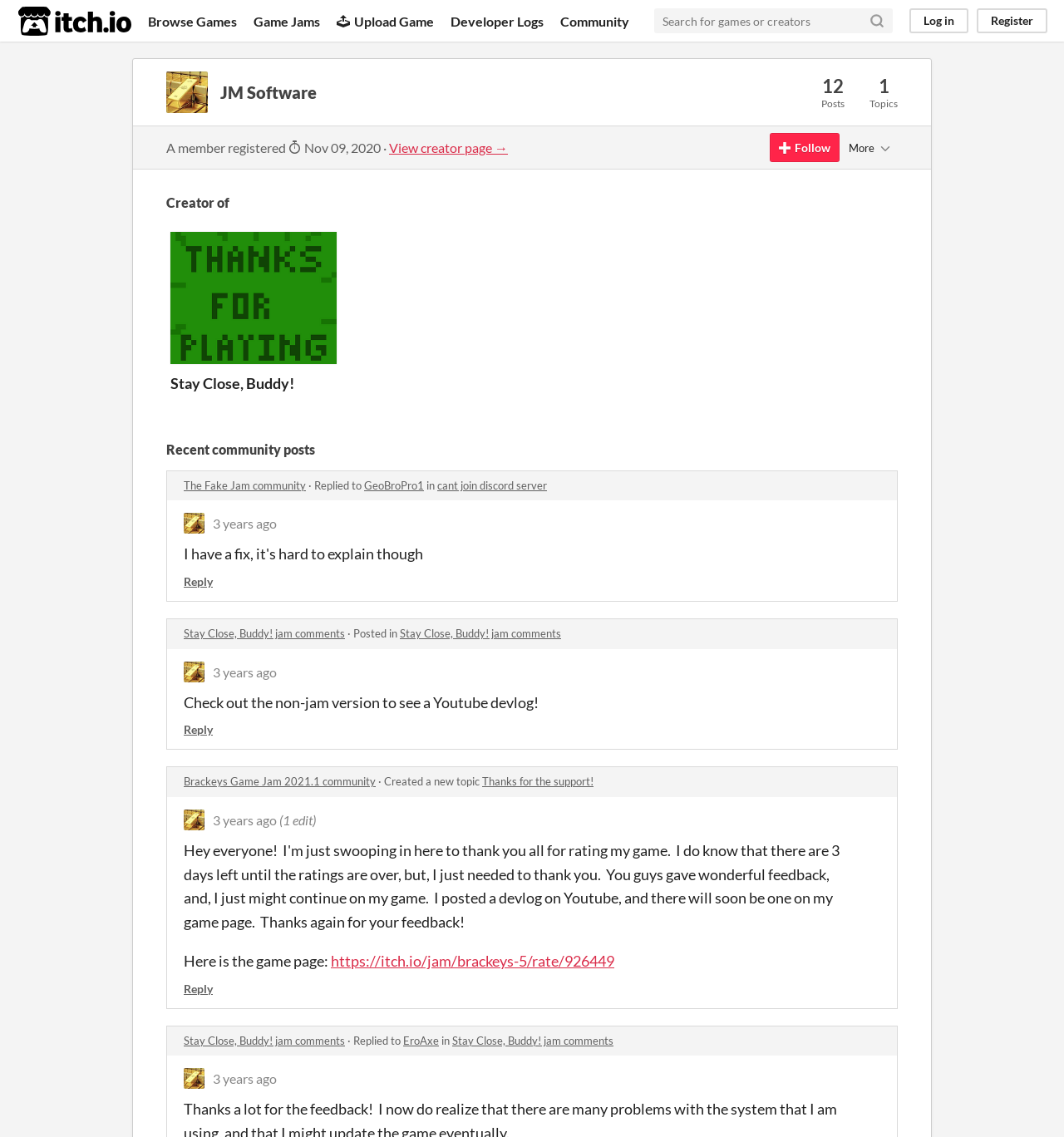Please give the bounding box coordinates of the area that should be clicked to fulfill the following instruction: "Search for games or creators". The coordinates should be in the format of four float numbers from 0 to 1, i.e., [left, top, right, bottom].

[0.615, 0.007, 0.809, 0.029]